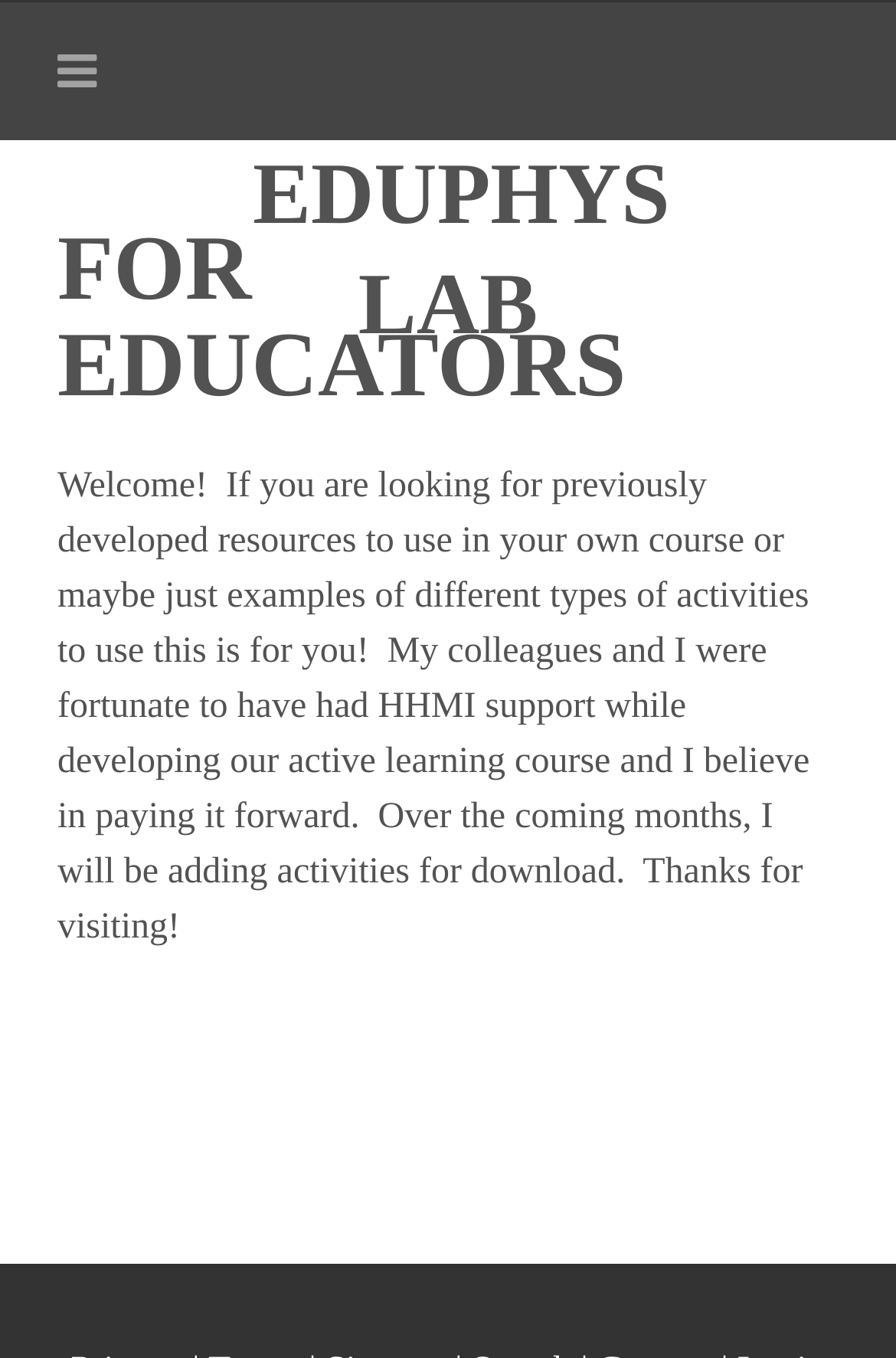Can you look at the image and give a comprehensive answer to the question:
What is the purpose of this webpage?

The purpose of this webpage can be inferred from the StaticText element which mentions 'previously developed resources to use in your own course or maybe just examples of different types of activities to use this is for you!' and 'I will be adding activities for download'.